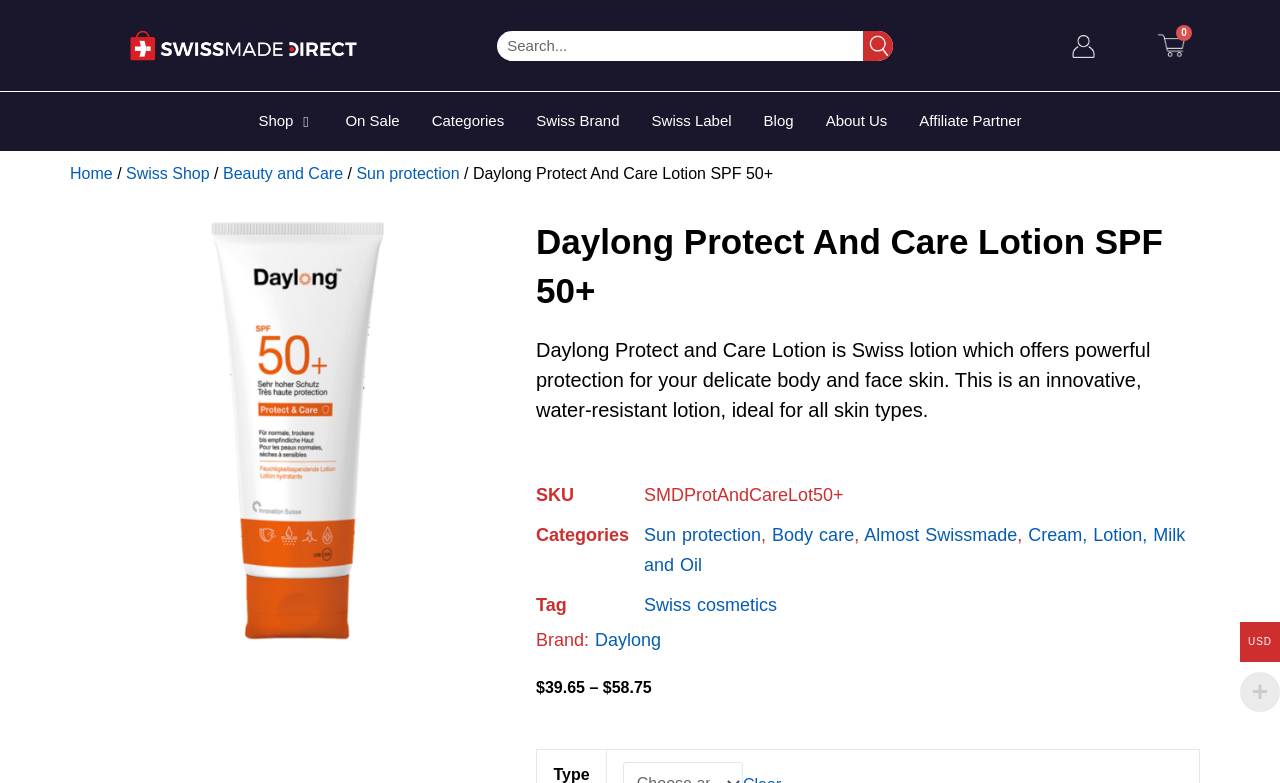Determine the coordinates of the bounding box that should be clicked to complete the instruction: "View the product details". The coordinates should be represented by four float numbers between 0 and 1: [left, top, right, bottom].

[0.062, 0.543, 0.403, 0.565]